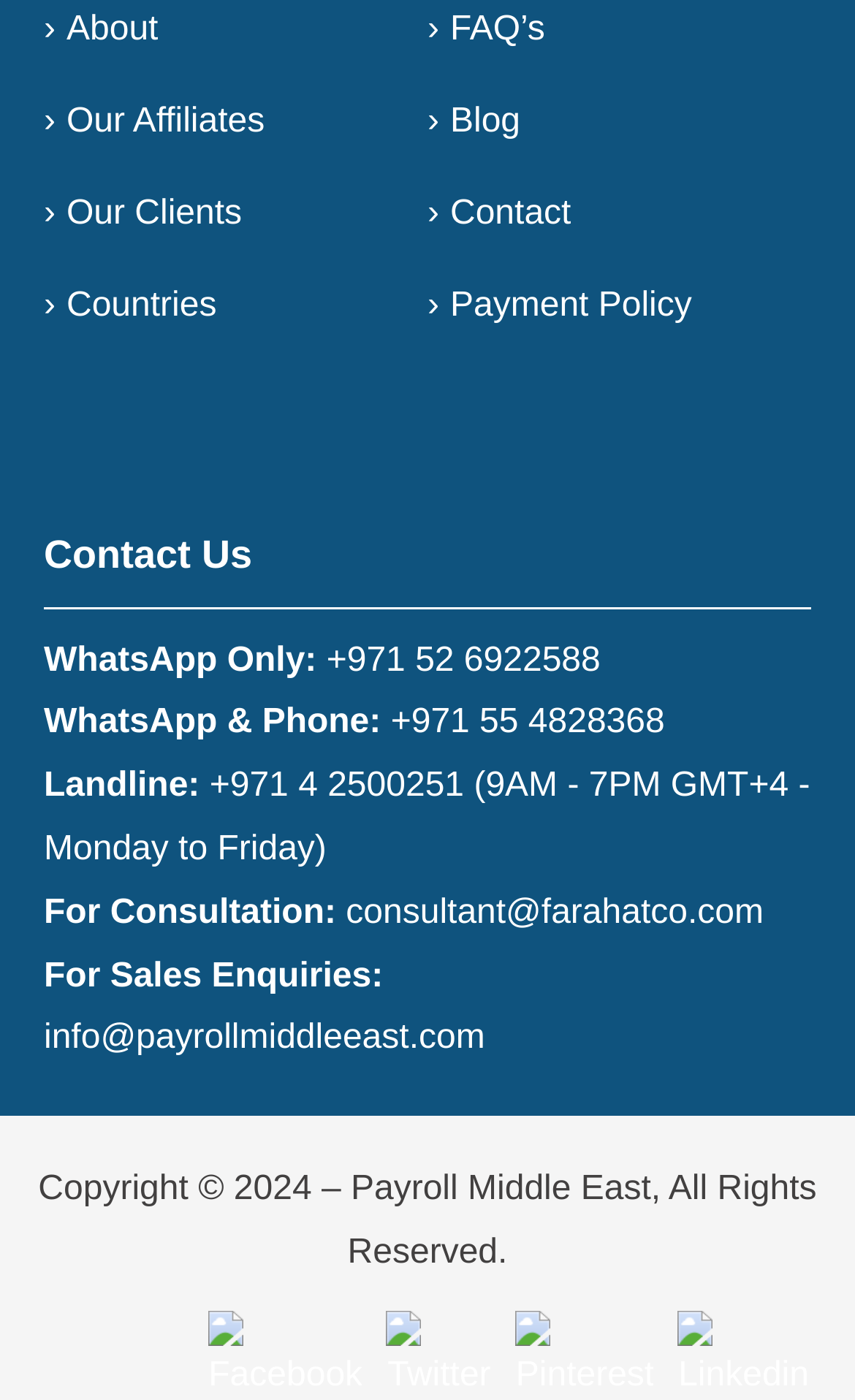What are the social media platforms available?
Based on the image, answer the question with a single word or brief phrase.

Facebook, Twitter, Pinterest, Linkedin